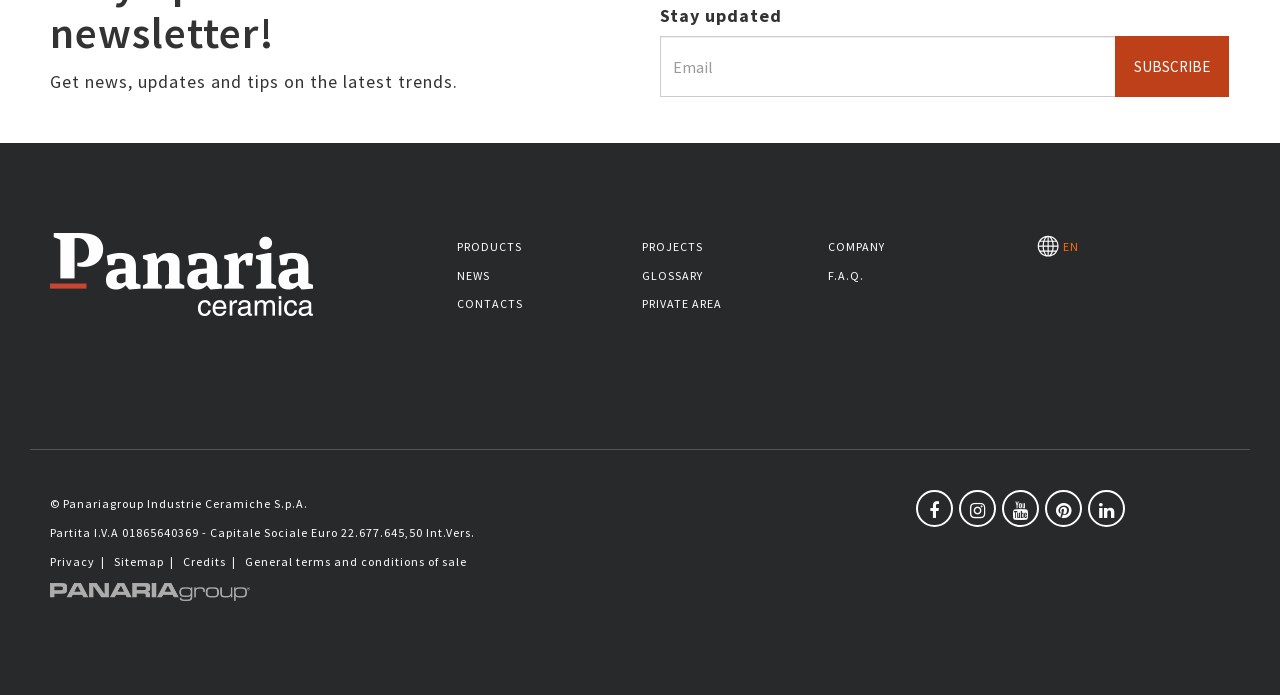Provide a thorough and detailed response to the question by examining the image: 
What social media platforms are linked on the webpage?

The webpage contains links to various social media platforms, including Facebook, Instagram, YouTube, Pinterest, and LinkedIn, which are commonly used by companies to engage with their audience.